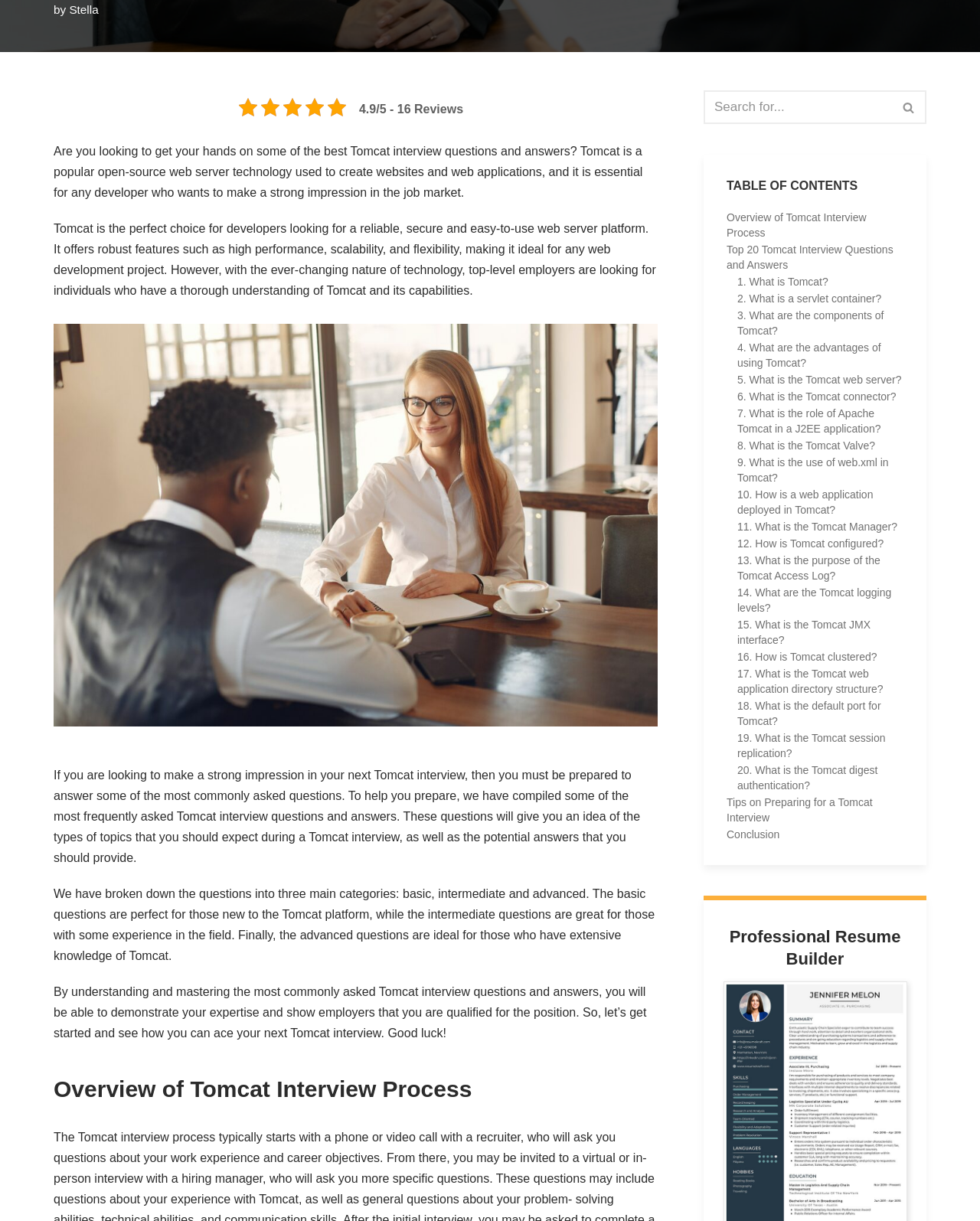Given the description "Conclusion", provide the bounding box coordinates of the corresponding UI element.

[0.741, 0.677, 0.922, 0.69]